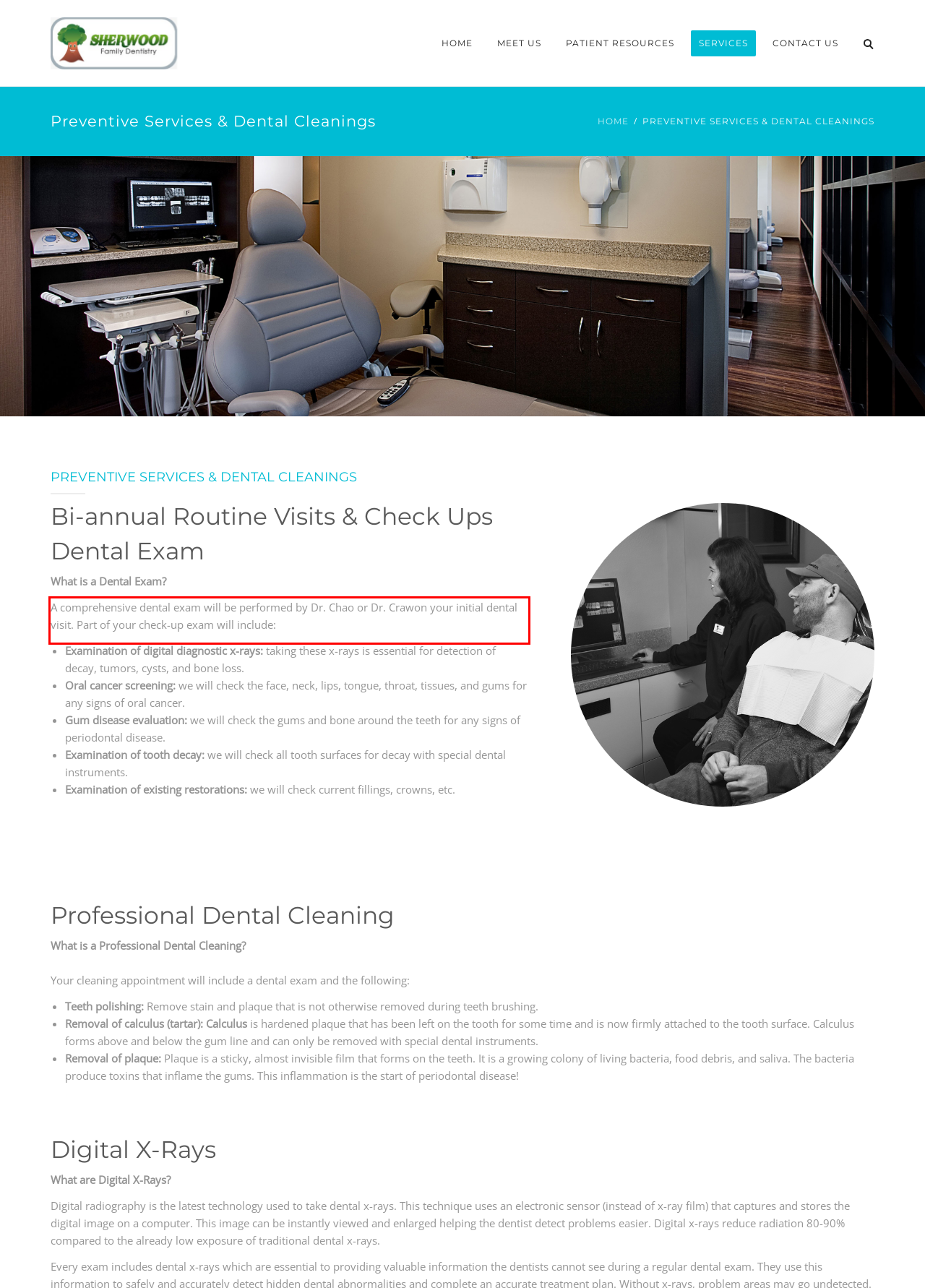Please extract the text content within the red bounding box on the webpage screenshot using OCR.

A comprehensive dental exam will be performed by Dr. Chao or Dr. Crawon your initial dental visit. Part of your check-up exam will include: